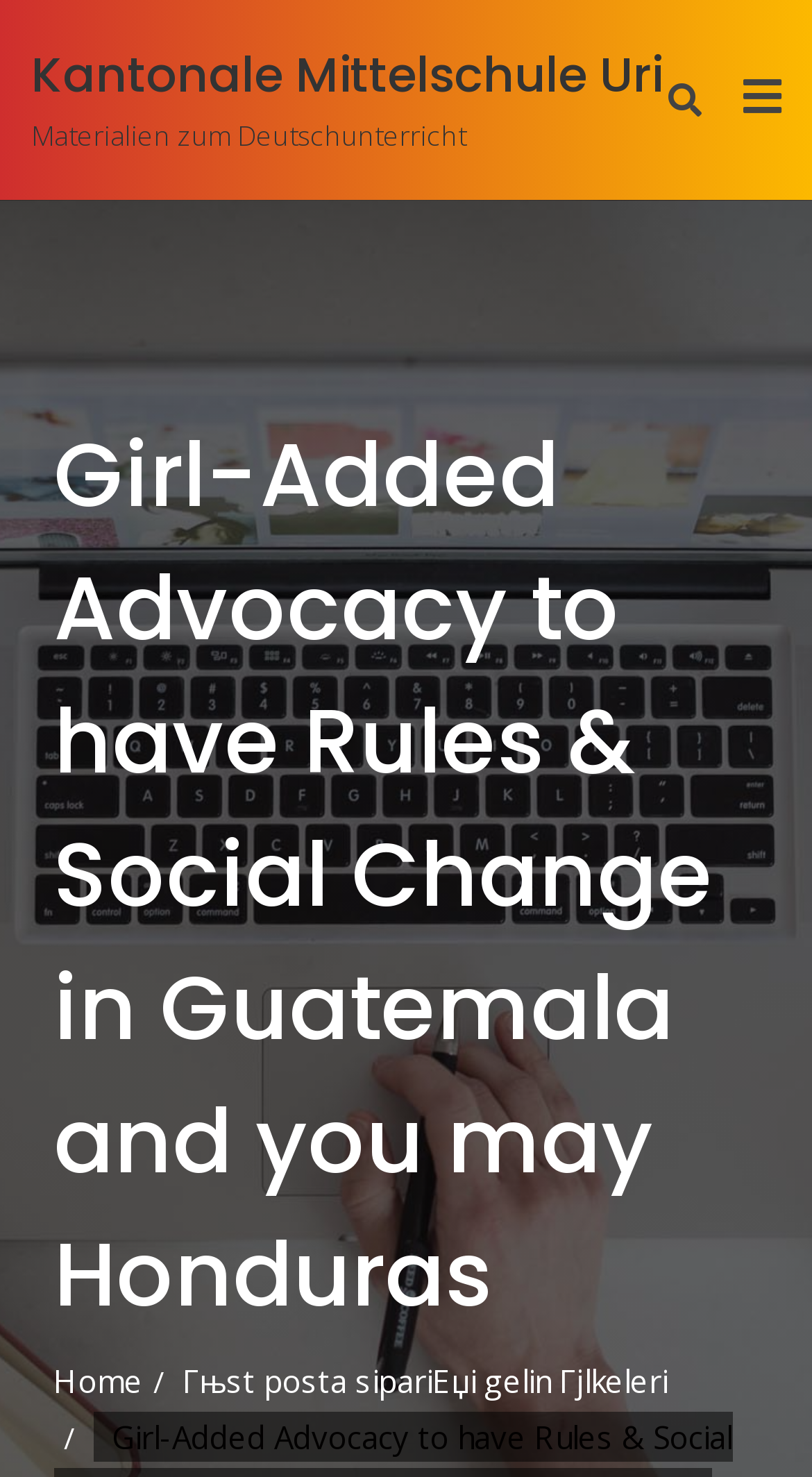Please determine the heading text of this webpage.

Girl-Added Advocacy to have Rules & Social Change in Guatemala and you may Honduras